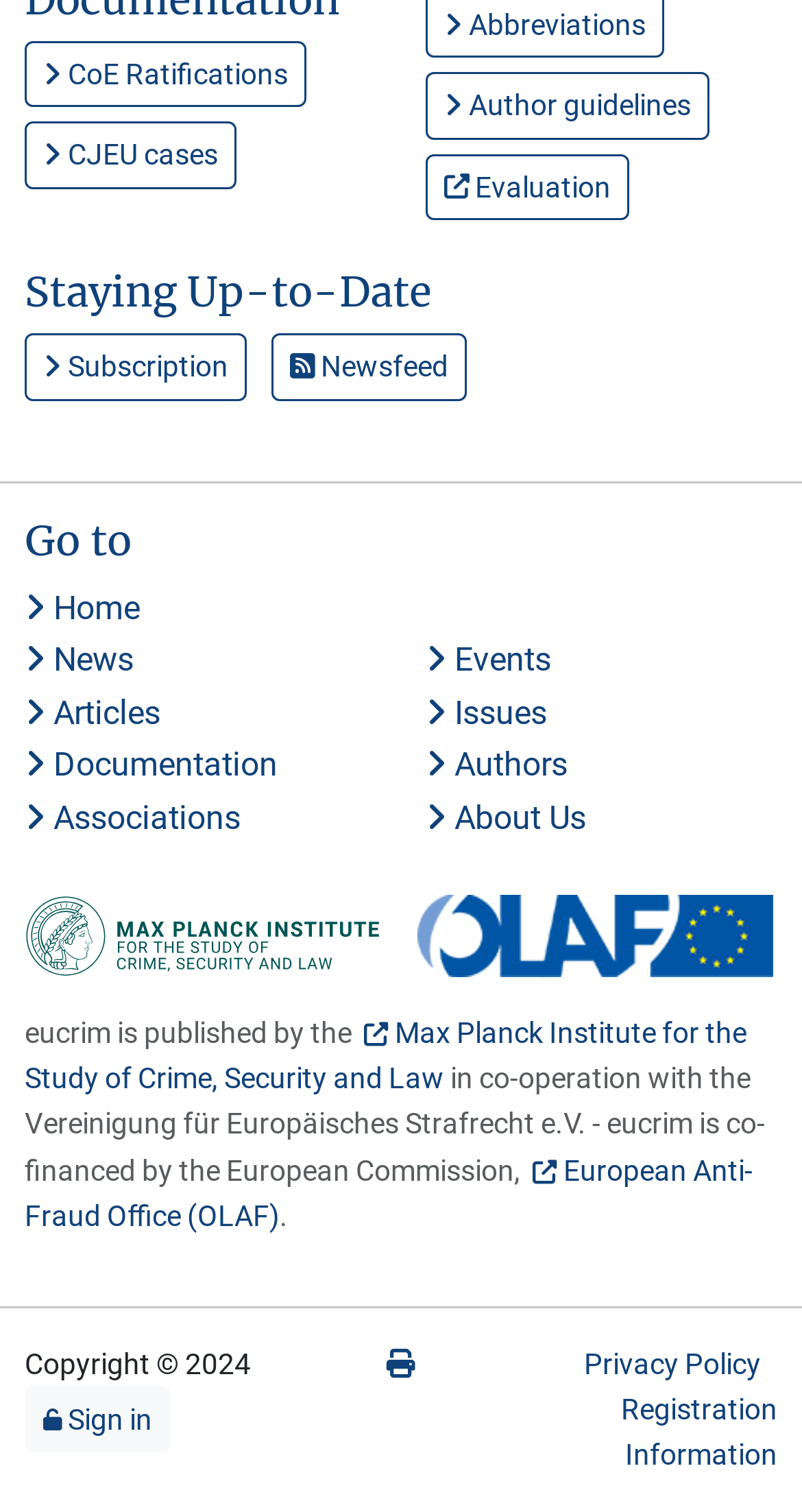Locate the bounding box coordinates of the region to be clicked to comply with the following instruction: "Check Oceania Rugby 7s". The coordinates must be four float numbers between 0 and 1, in the form [left, top, right, bottom].

None